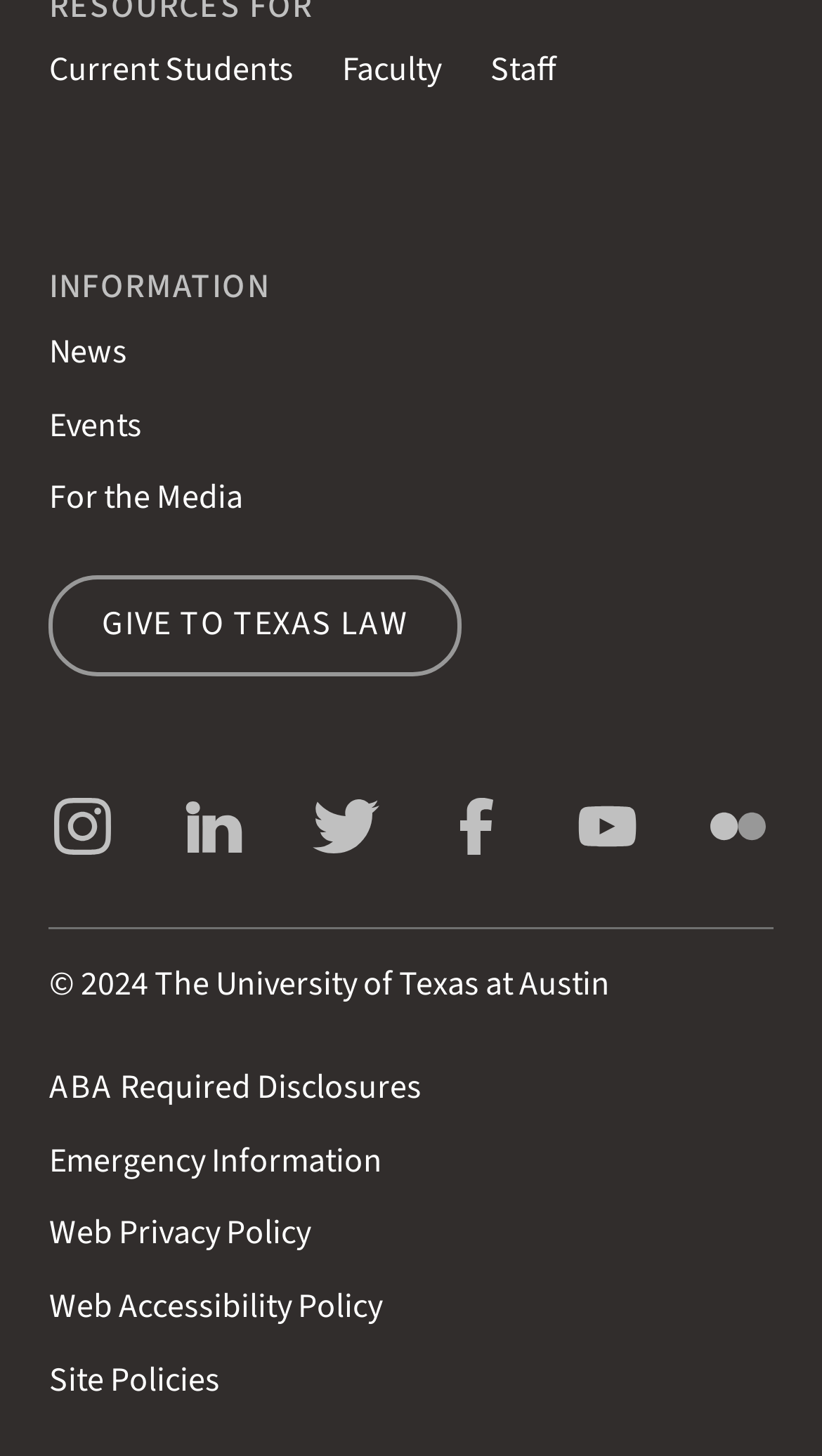How many types of users are mentioned in the top navigation?
Using the image provided, answer with just one word or phrase.

3